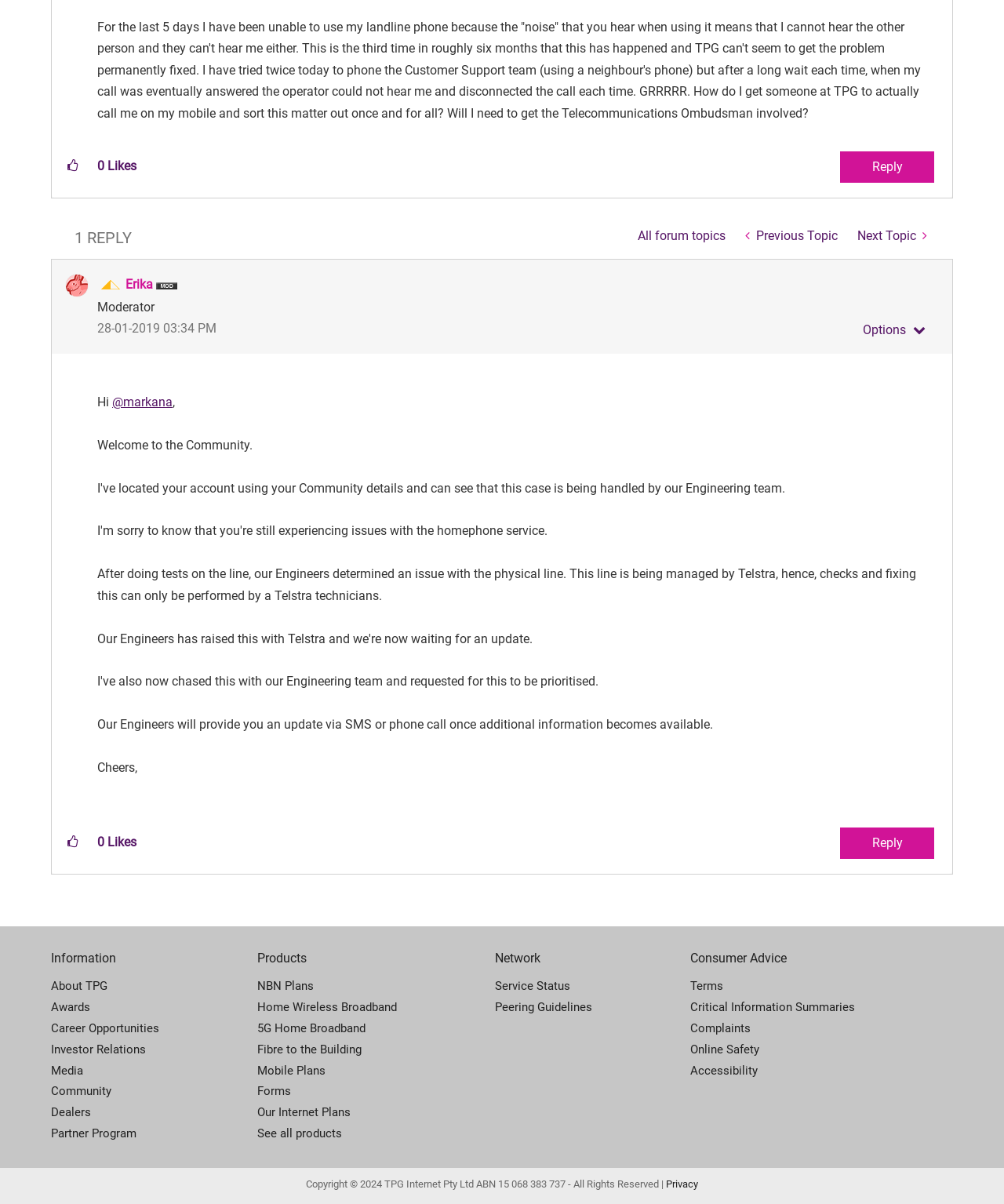From the element description Next Topic, predict the bounding box coordinates of the UI element. The coordinates must be specified in the format (top-left x, top-left y, bottom-right x, bottom-right y) and should be within the 0 to 1 range.

[0.844, 0.182, 0.934, 0.209]